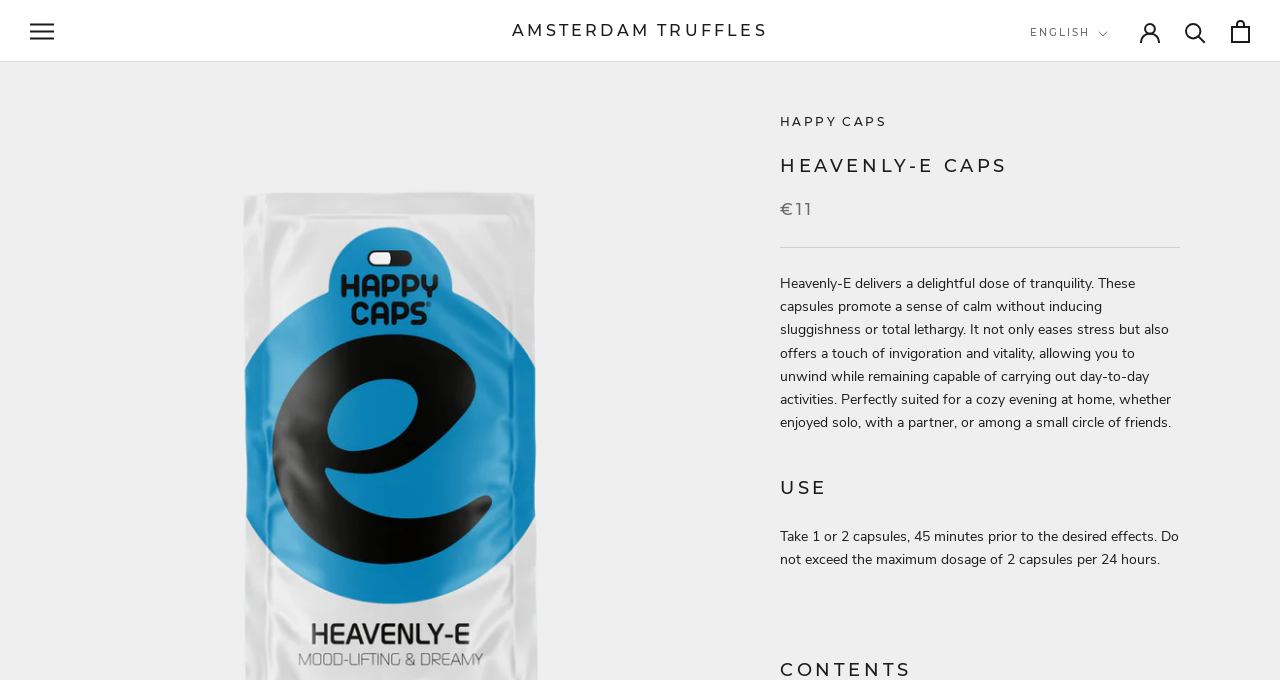Provide the bounding box coordinates of the section that needs to be clicked to accomplish the following instruction: "Learn more about Heavenly-E CAPS."

[0.609, 0.224, 0.922, 0.267]